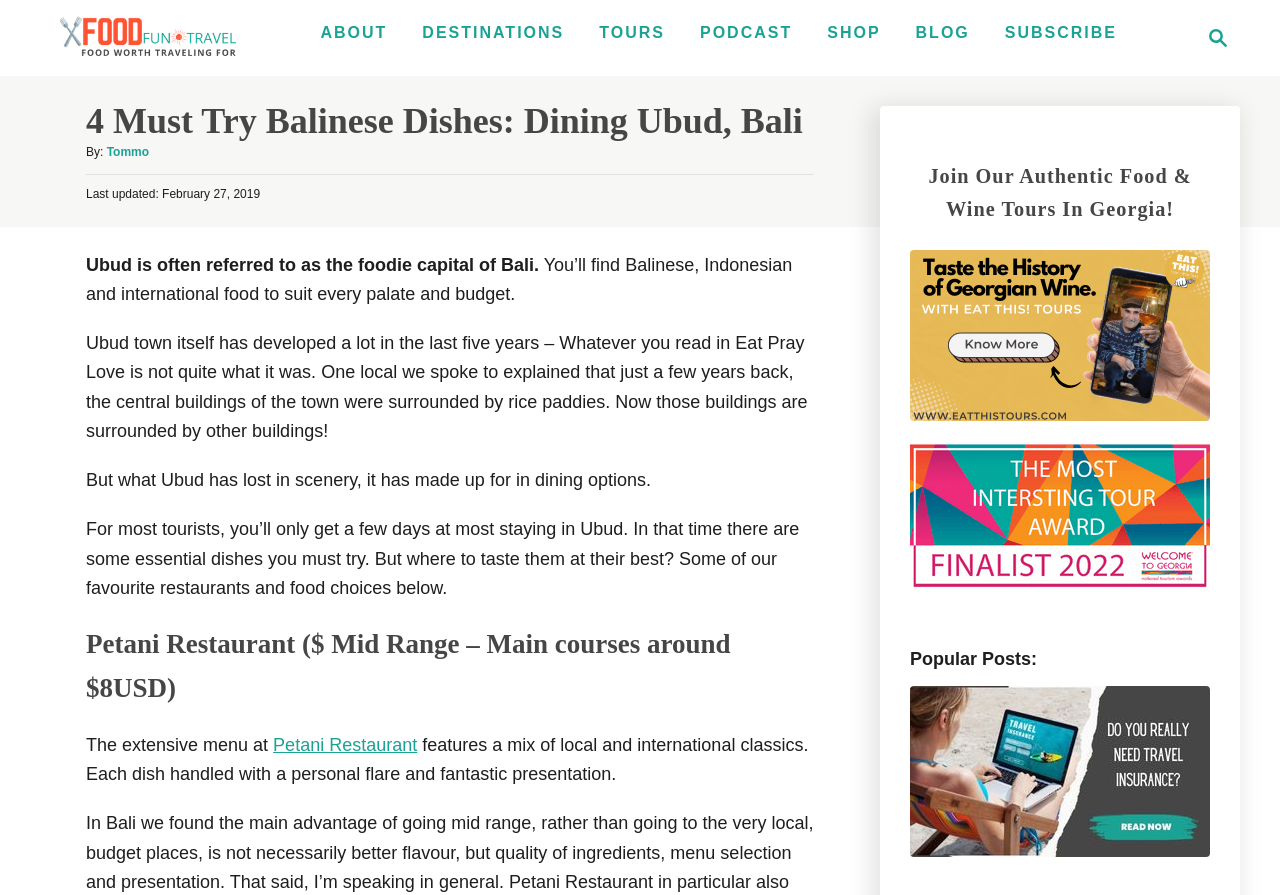Specify the bounding box coordinates of the element's region that should be clicked to achieve the following instruction: "Go to ABOUT page". The bounding box coordinates consist of four float numbers between 0 and 1, in the format [left, top, right, bottom].

[0.243, 0.015, 0.31, 0.058]